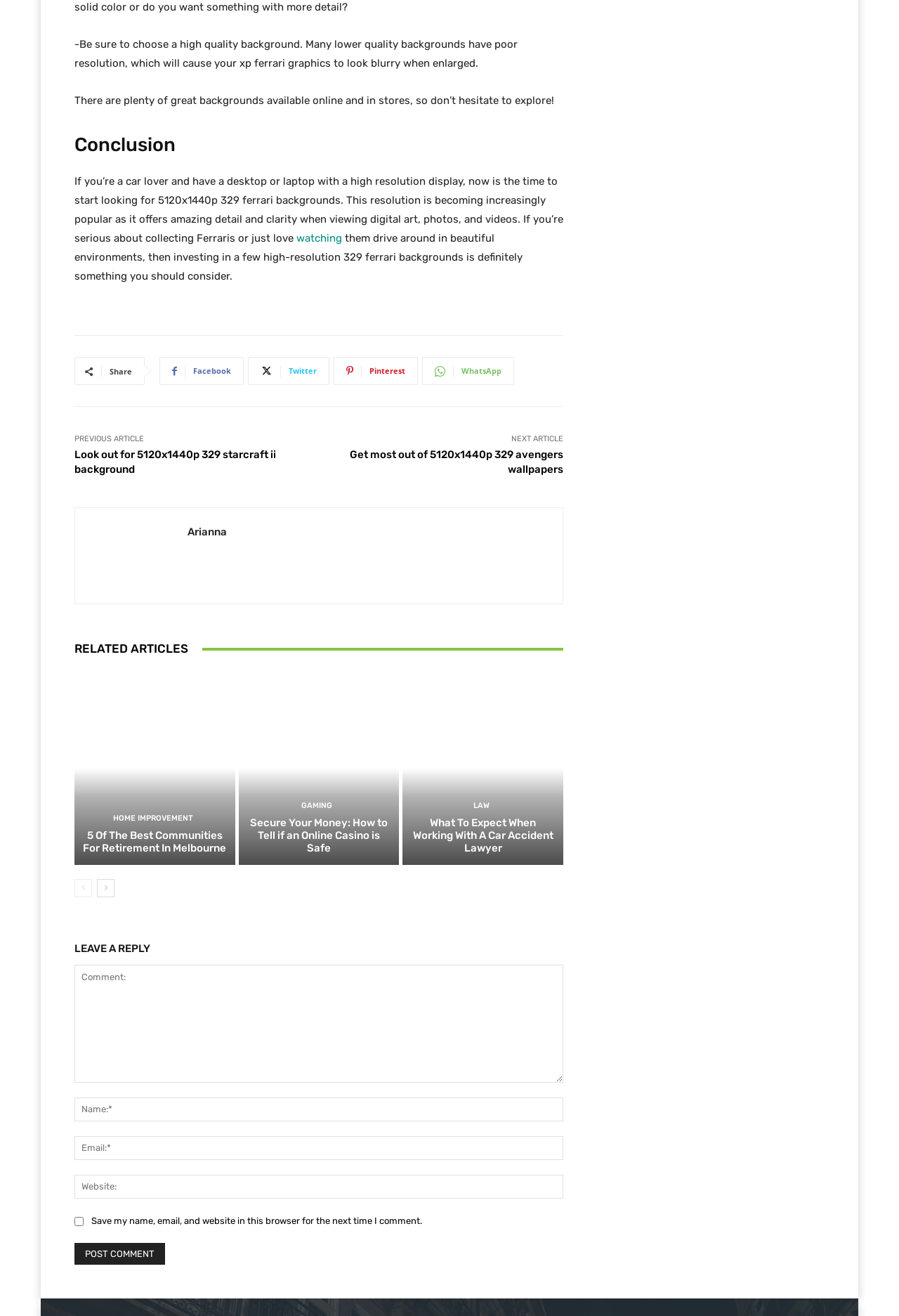Show the bounding box coordinates for the element that needs to be clicked to execute the following instruction: "Post a comment". Provide the coordinates in the form of four float numbers between 0 and 1, i.e., [left, top, right, bottom].

[0.083, 0.944, 0.184, 0.961]